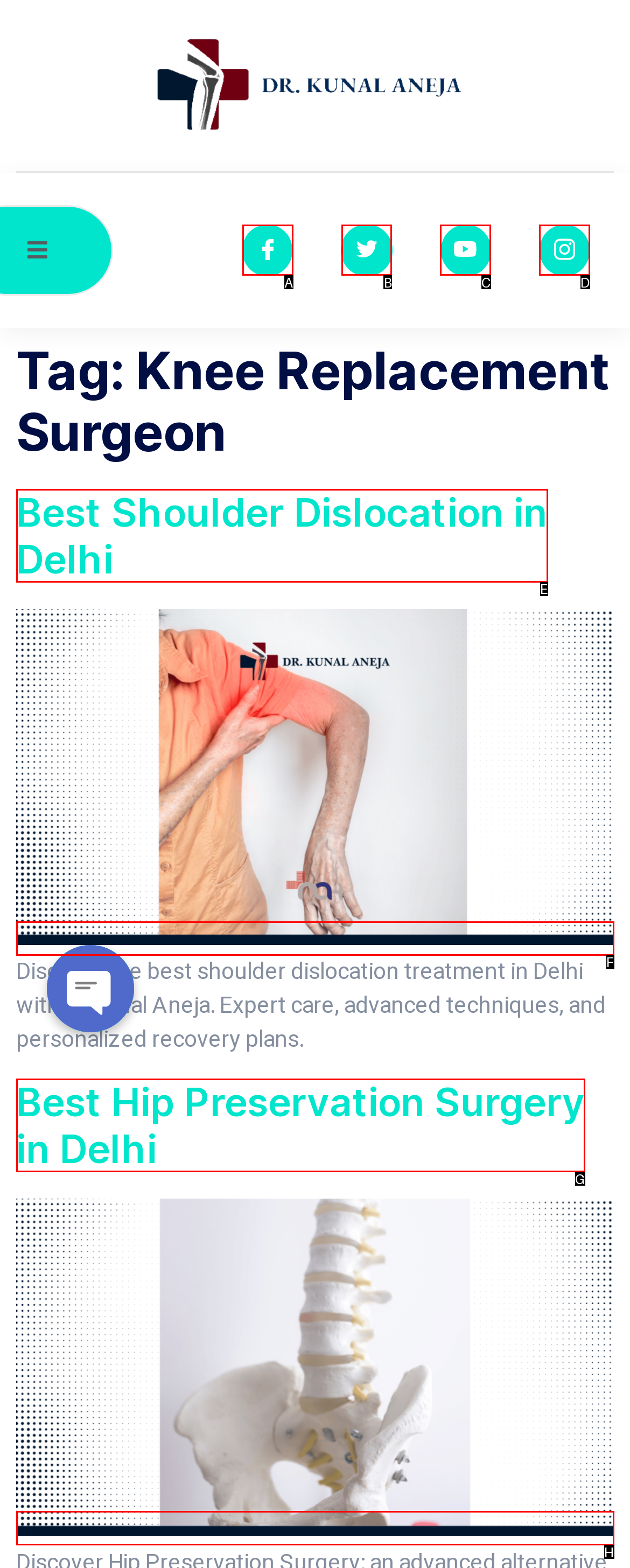Select the option that matches this description: Twitter
Answer by giving the letter of the chosen option.

B